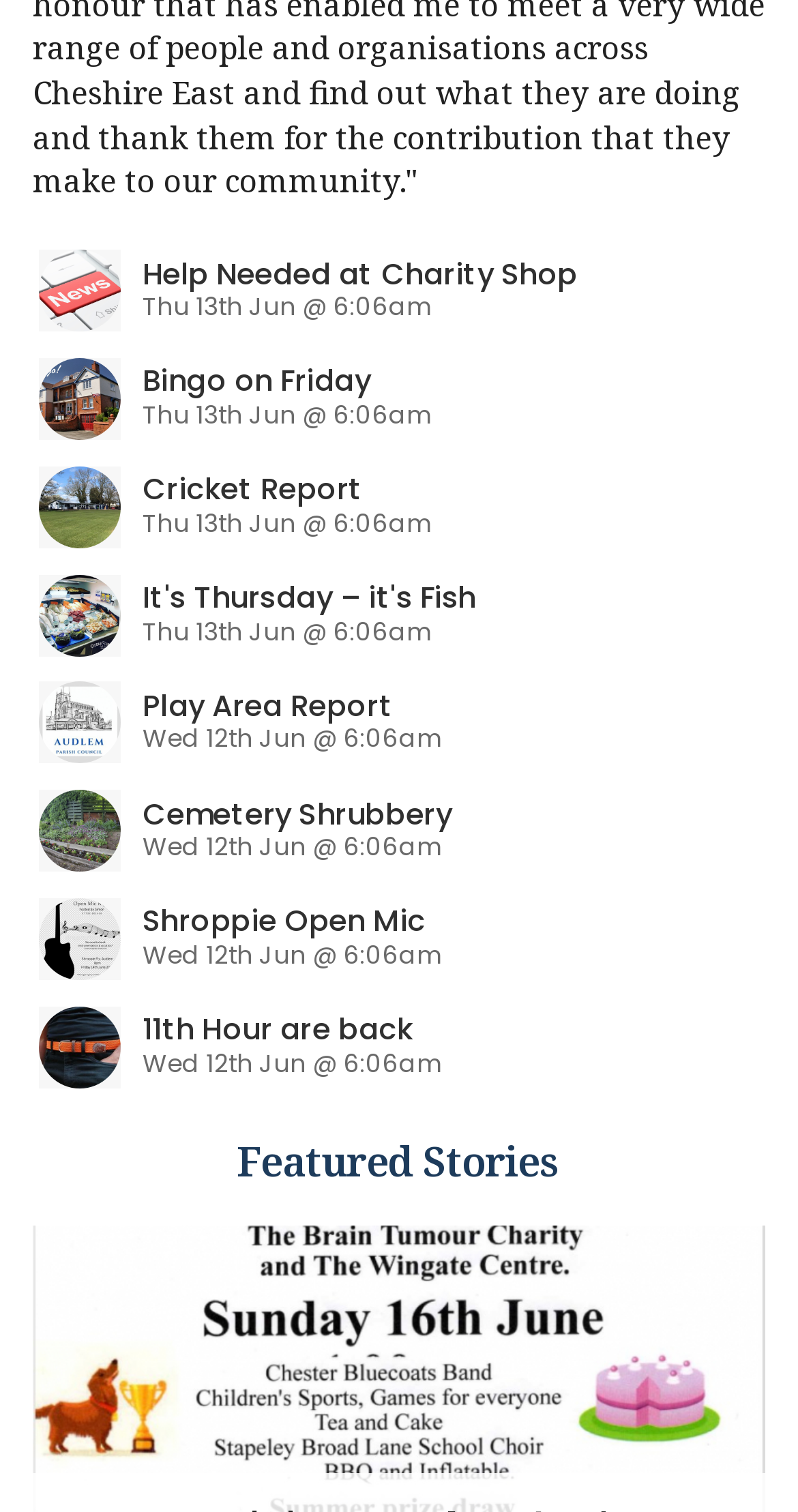Reply to the question with a single word or phrase:
What is the category of the news item with the image 'OceanWave'?

It's Thursday – it's Fish